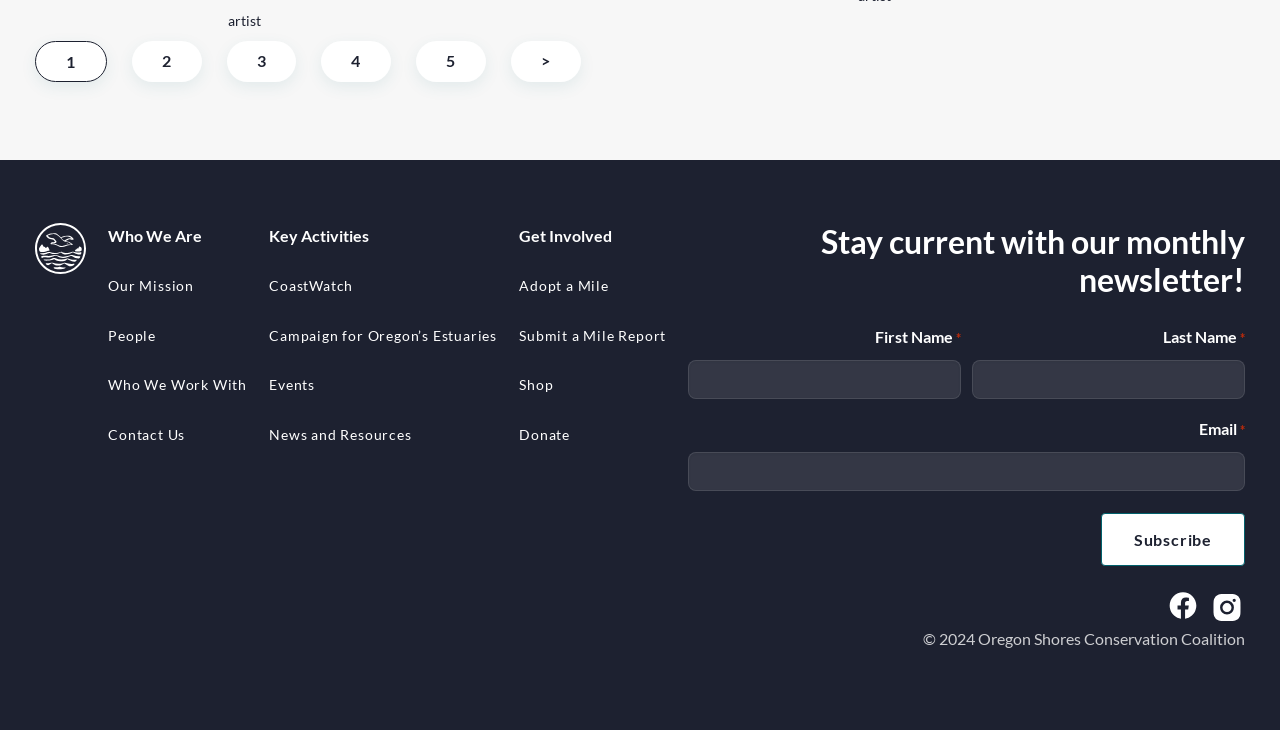Given the content of the image, can you provide a detailed answer to the question?
What is the organization's name?

I found the organization's name by looking at the logo image description, which says 'Oregon Shores Conservation Coalition logo'. This suggests that the organization's name is Oregon Shores Conservation Coalition.